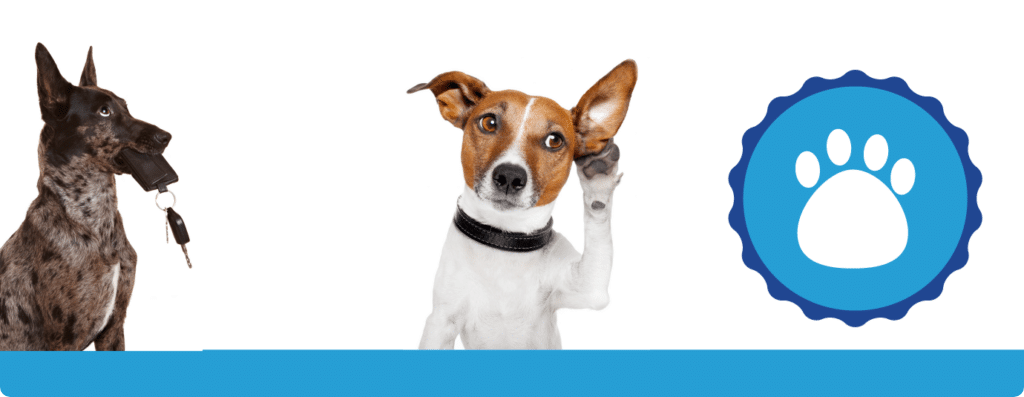Explain the image with as much detail as possible.

The image features two playful dogs, each embodying unique expressions and characteristics. On the left, a dog with a sleek, brindled coat holds a set of keys in its mouth, exuding a sense of mischief and intelligence. Its gaze is upward, suggesting attentiveness or possibly waiting for a command. The second dog, positioned centrally, is a lively mixed breed, cocking its head to one side with an inquisitive look. Its alert posture and perked ears convey curiosity and engagement, as if it is responding to a call or question.

To the right of these dogs, there is a playful graphic element—a circular badge in blue with a white paw print in the center. This adds a fun and thematic touch, likely relating to the context of a pet-related event or contest, such as the "Pet Look Alike Contest Sponsored by Splash and Dash." The overall composition balances the lively personalities of the dogs with the vibrant design element, creating an inviting and cheerful atmosphere that highlights the joy of pet companionship.